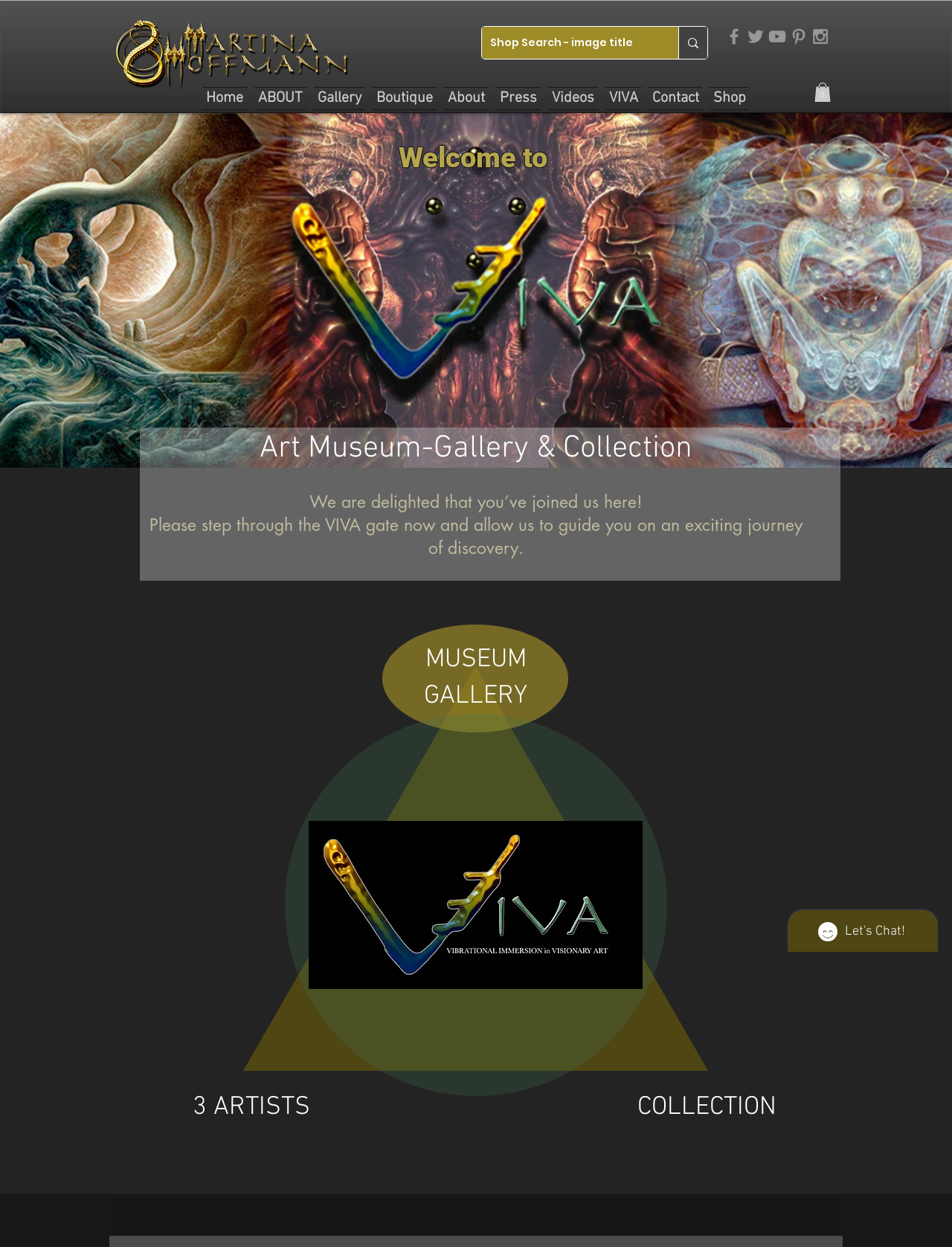Please identify the bounding box coordinates of the region to click in order to complete the task: "Search for something in the shop". The coordinates must be four float numbers between 0 and 1, specified as [left, top, right, bottom].

[0.506, 0.021, 0.743, 0.047]